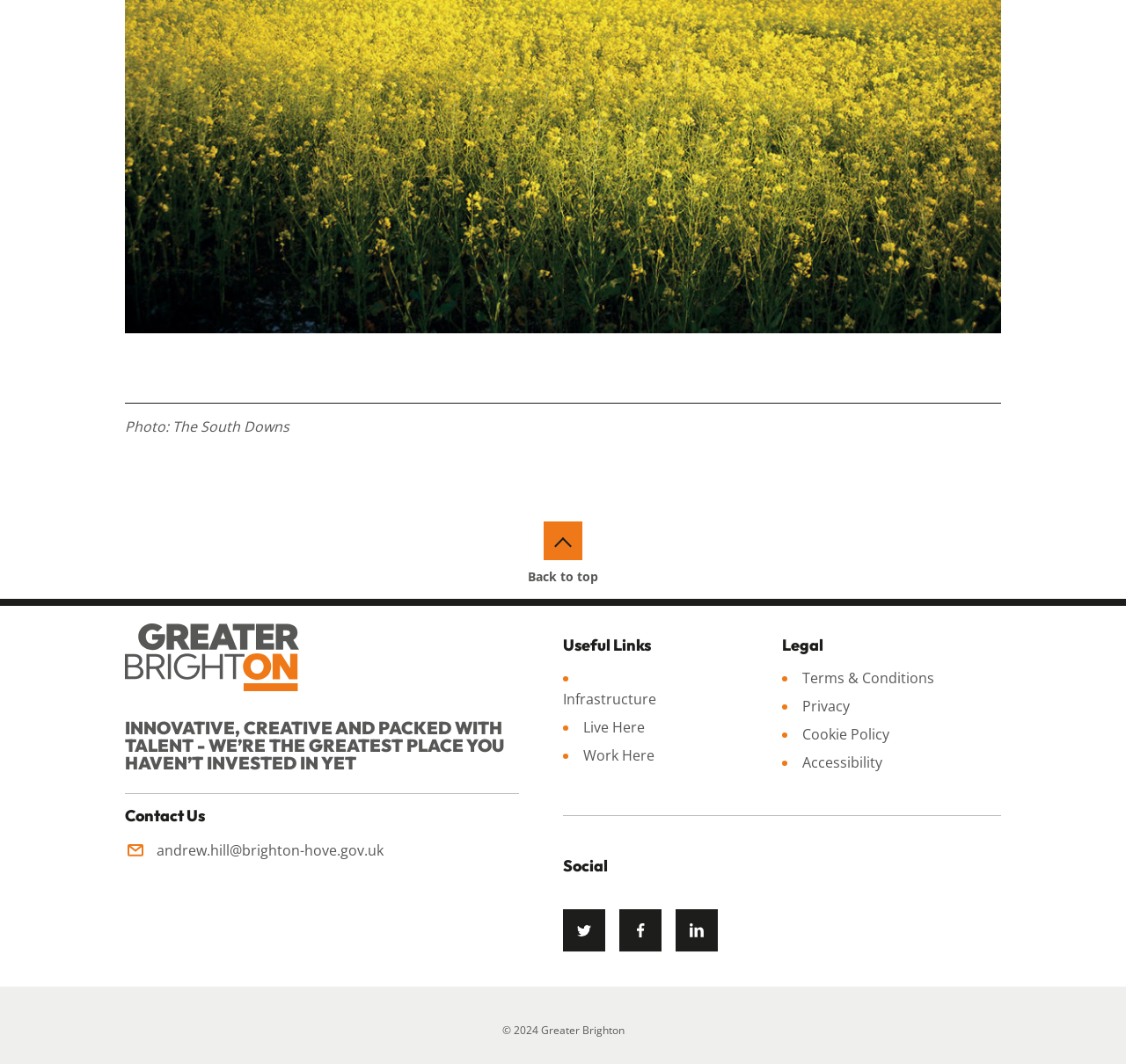Determine the bounding box coordinates of the section to be clicked to follow the instruction: "View the 'Infrastructure' page". The coordinates should be given as four float numbers between 0 and 1, formatted as [left, top, right, bottom].

[0.5, 0.648, 0.583, 0.667]